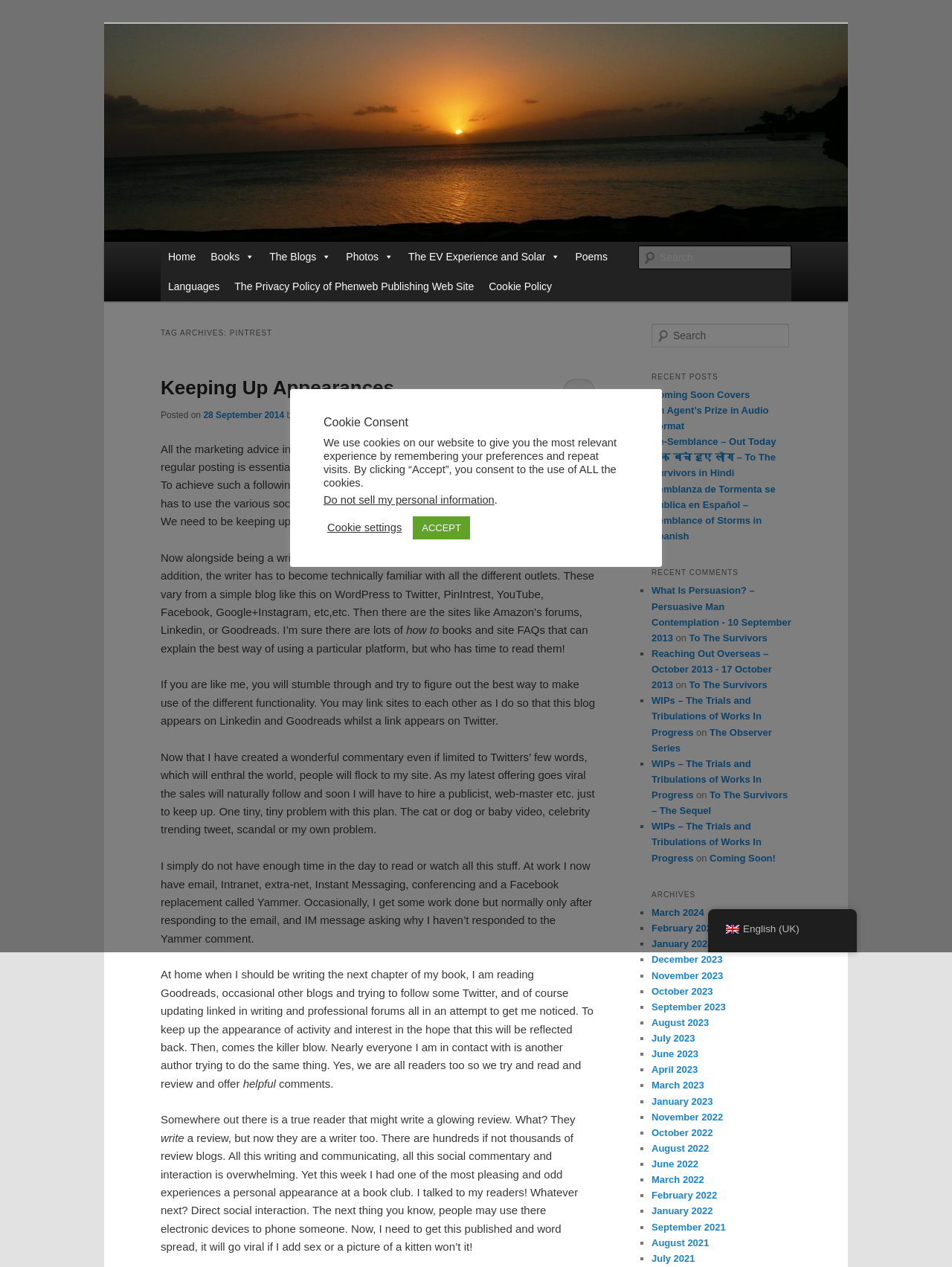Can you provide the bounding box coordinates for the element that should be clicked to implement the instruction: "View recent posts"?

[0.684, 0.29, 0.831, 0.305]